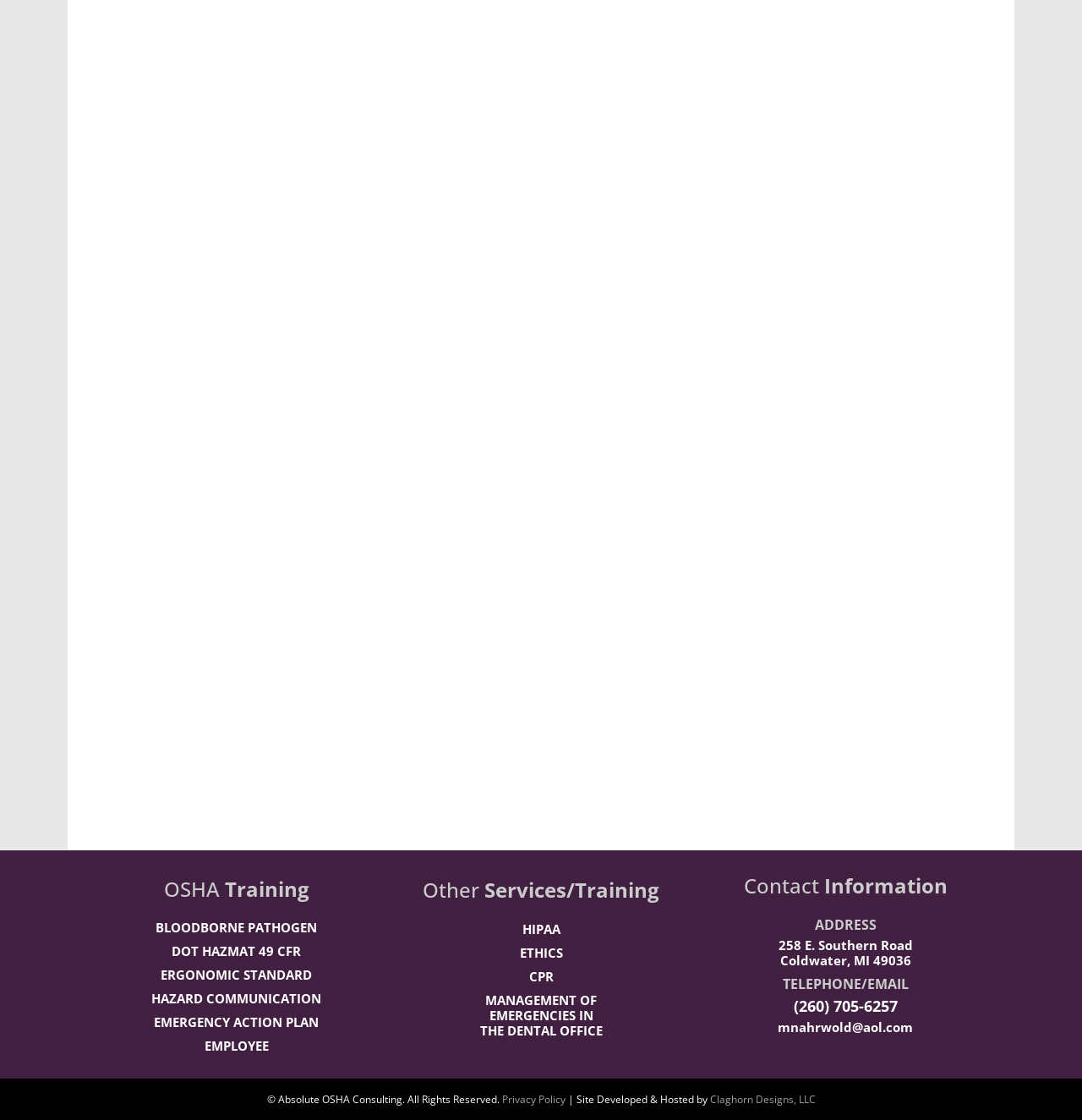Determine the bounding box coordinates of the area to click in order to meet this instruction: "Click on HIPAA".

[0.482, 0.823, 0.518, 0.836]